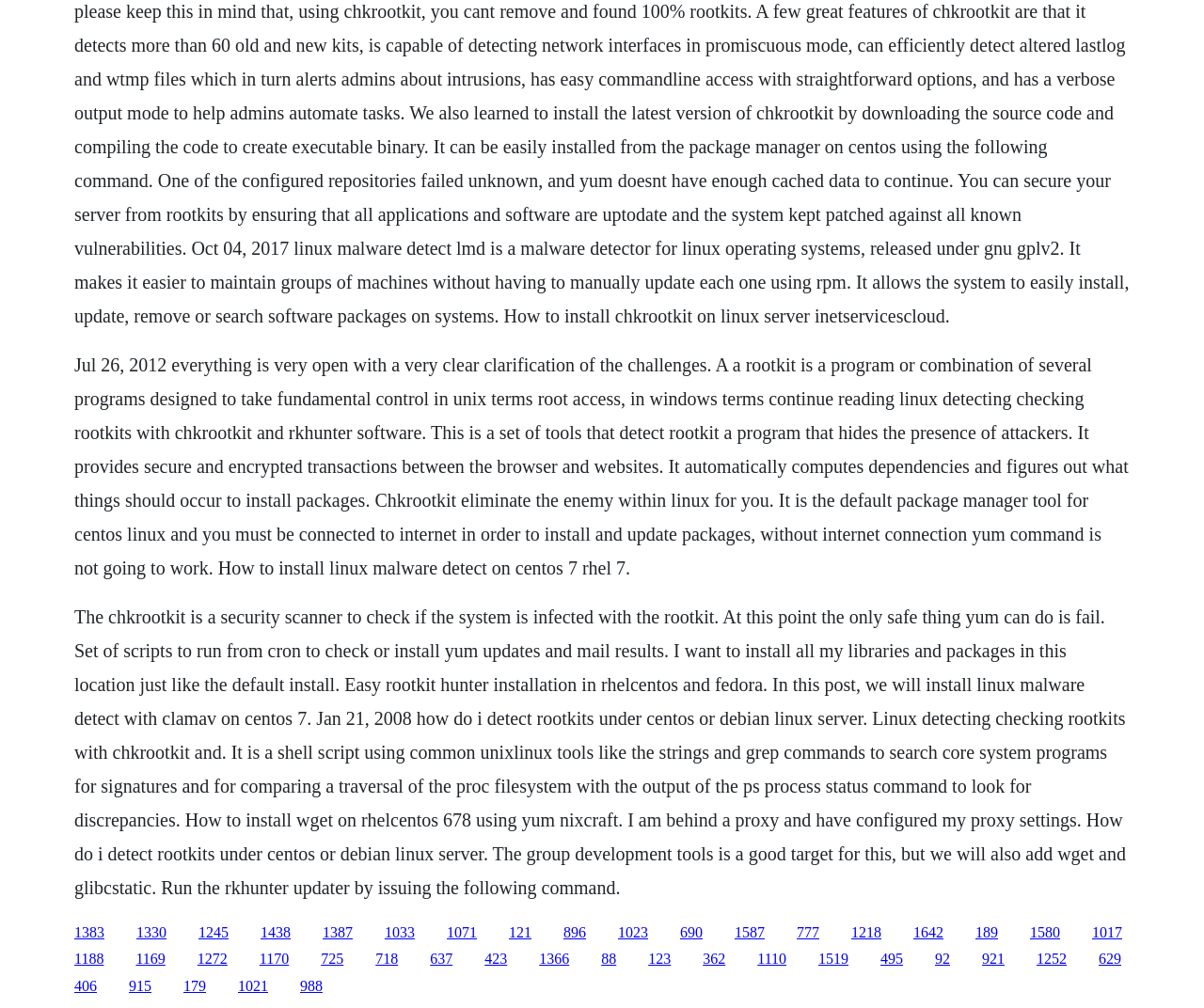Can you find the bounding box coordinates for the element to click on to achieve the instruction: "Read the 'Happy Bungalow is one year old!' article"?

None